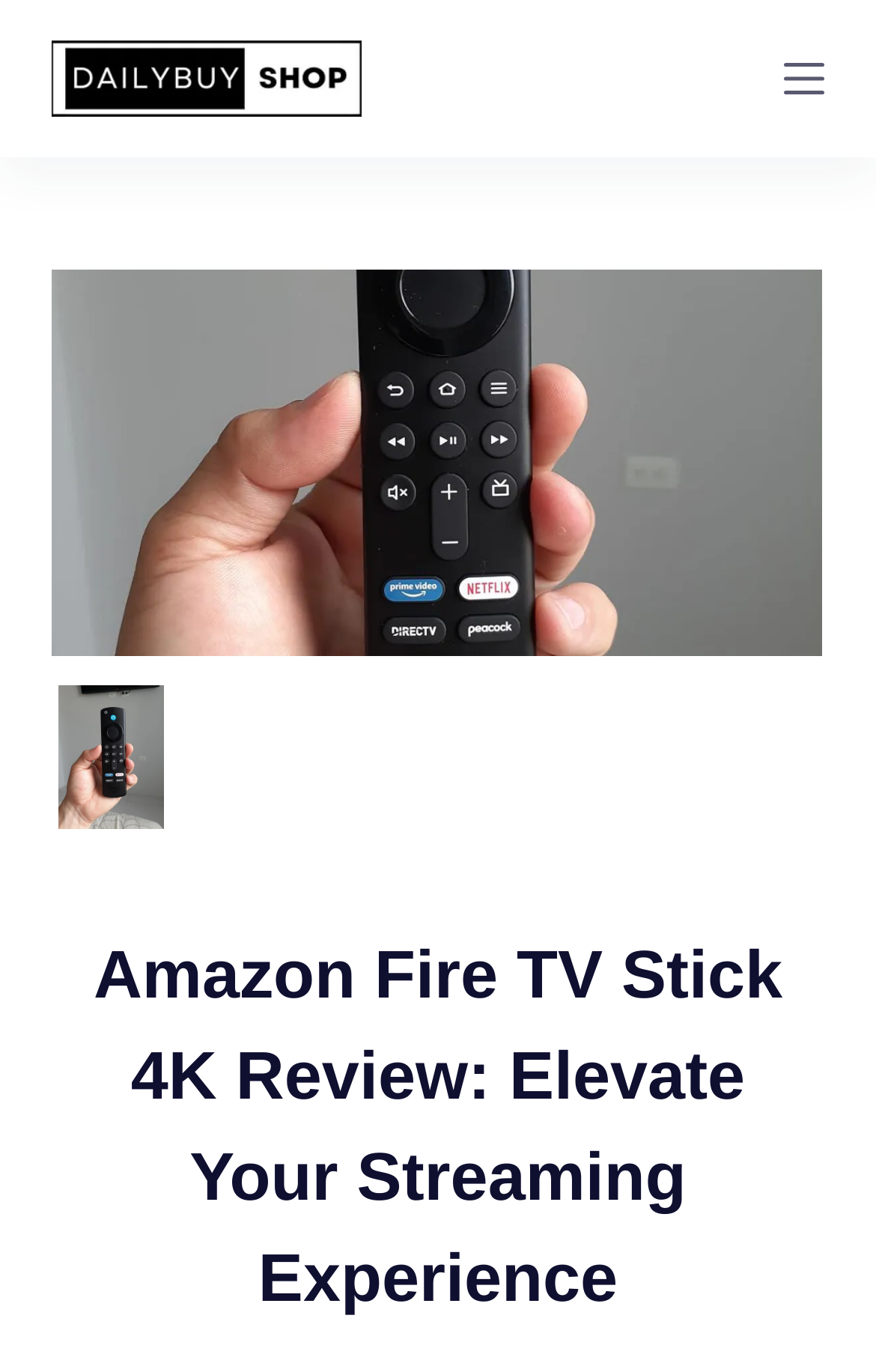Please provide the bounding box coordinates for the UI element as described: "alt="DailyBuyShop logo non transparant fixed"". The coordinates must be four floats between 0 and 1, represented as [left, top, right, bottom].

[0.06, 0.029, 0.413, 0.086]